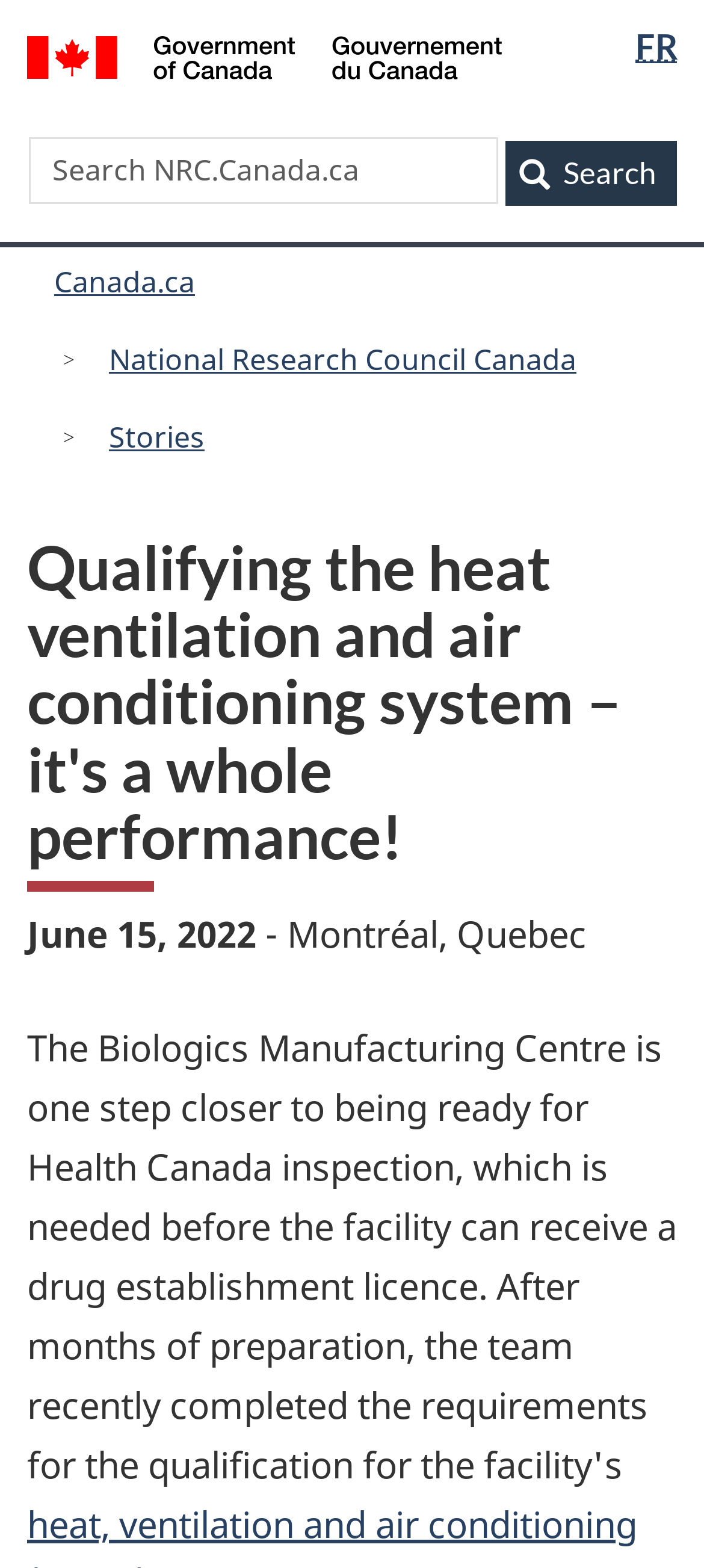Identify the bounding box coordinates of the section to be clicked to complete the task described by the following instruction: "Search". The coordinates should be four float numbers between 0 and 1, formatted as [left, top, right, bottom].

[0.718, 0.09, 0.962, 0.131]